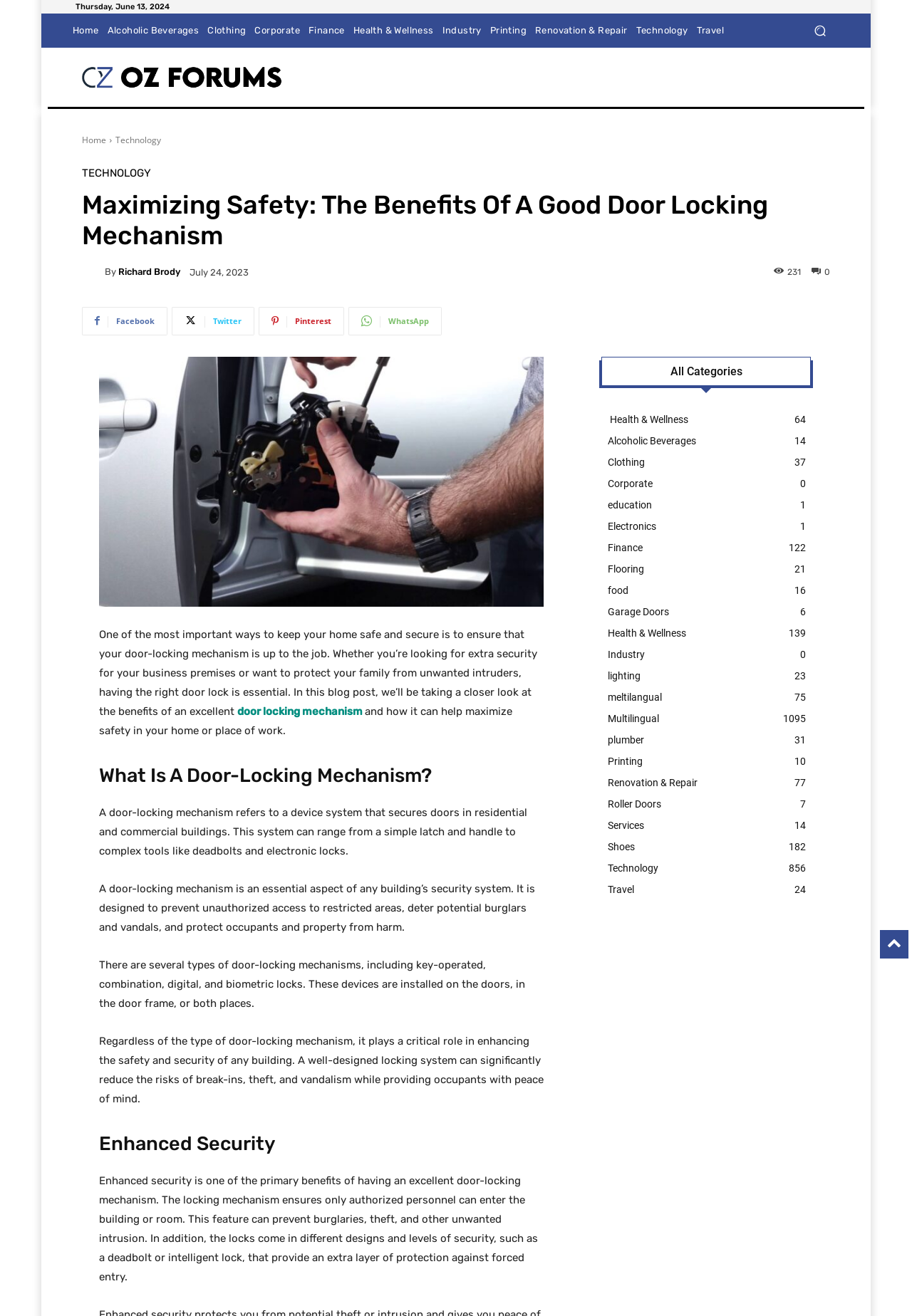Determine the bounding box coordinates for the region that must be clicked to execute the following instruction: "Click the 'Search' button".

[0.881, 0.011, 0.917, 0.036]